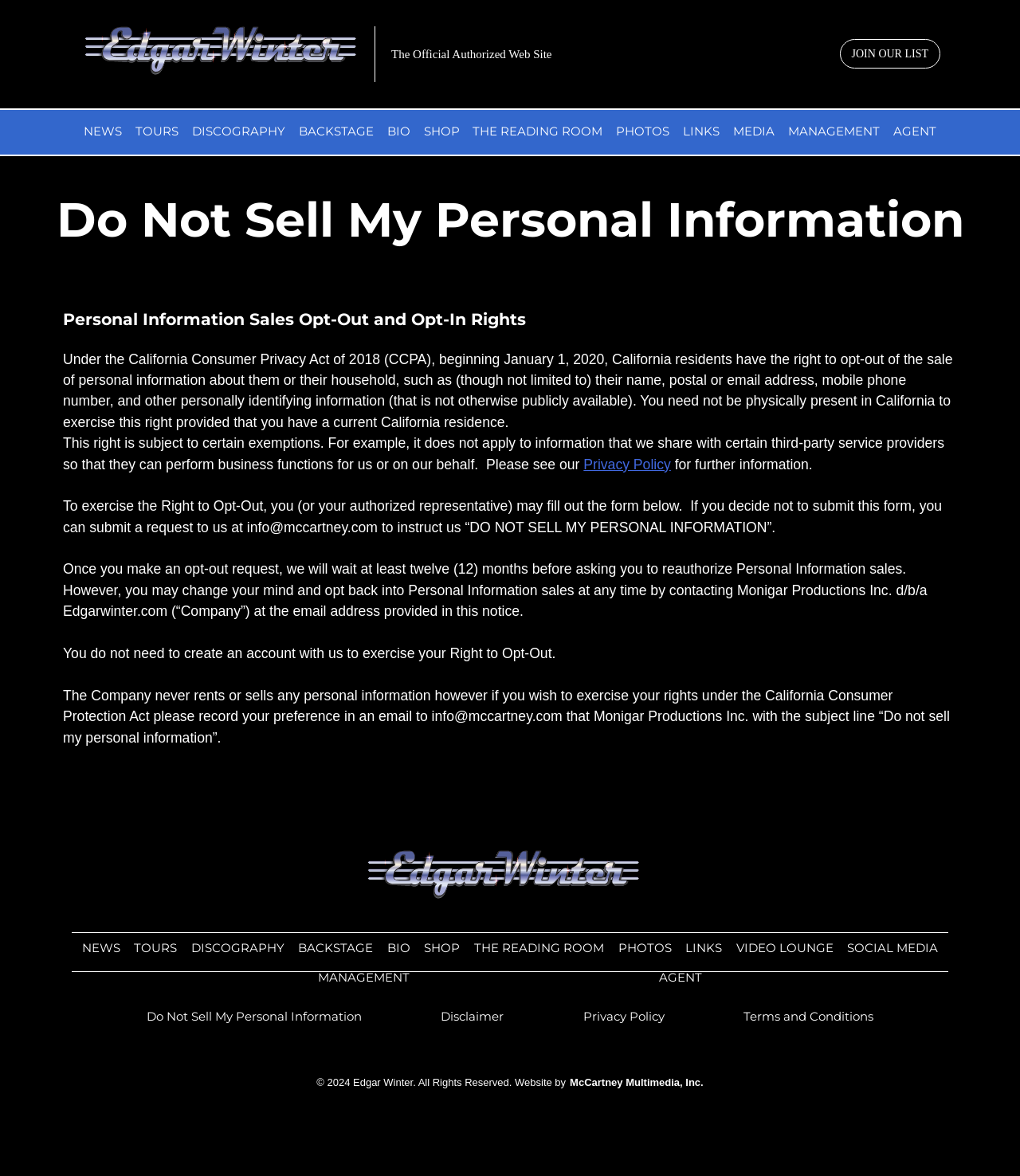What is the name of the official authorized web site?
Based on the image, respond with a single word or phrase.

Edgar Winter